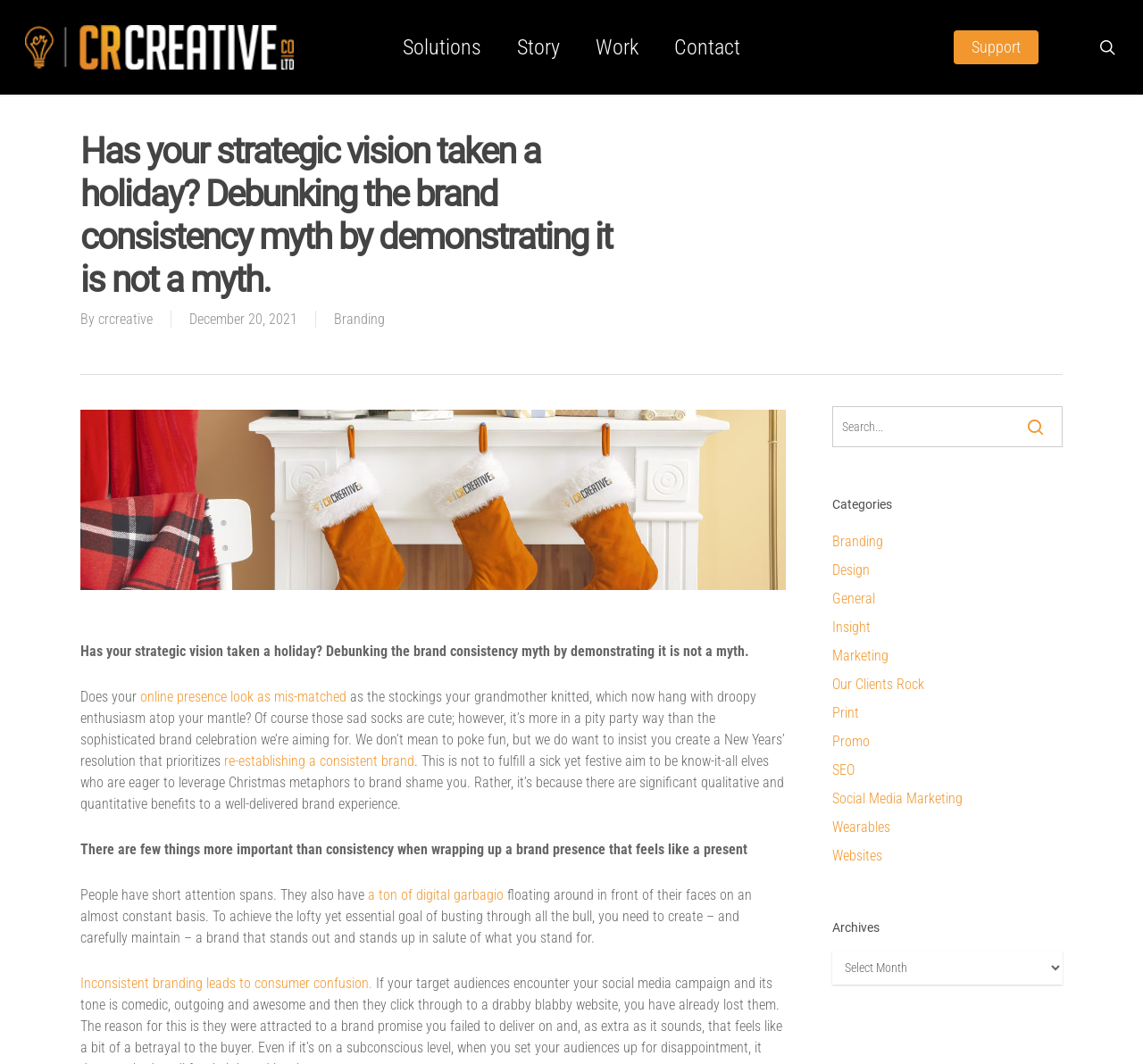What is the purpose of the search bar?
Please give a detailed and elaborate answer to the question.

The search bar is located at the top right of the webpage and has a placeholder text 'Search for:', indicating that it is used to search for content within the website.